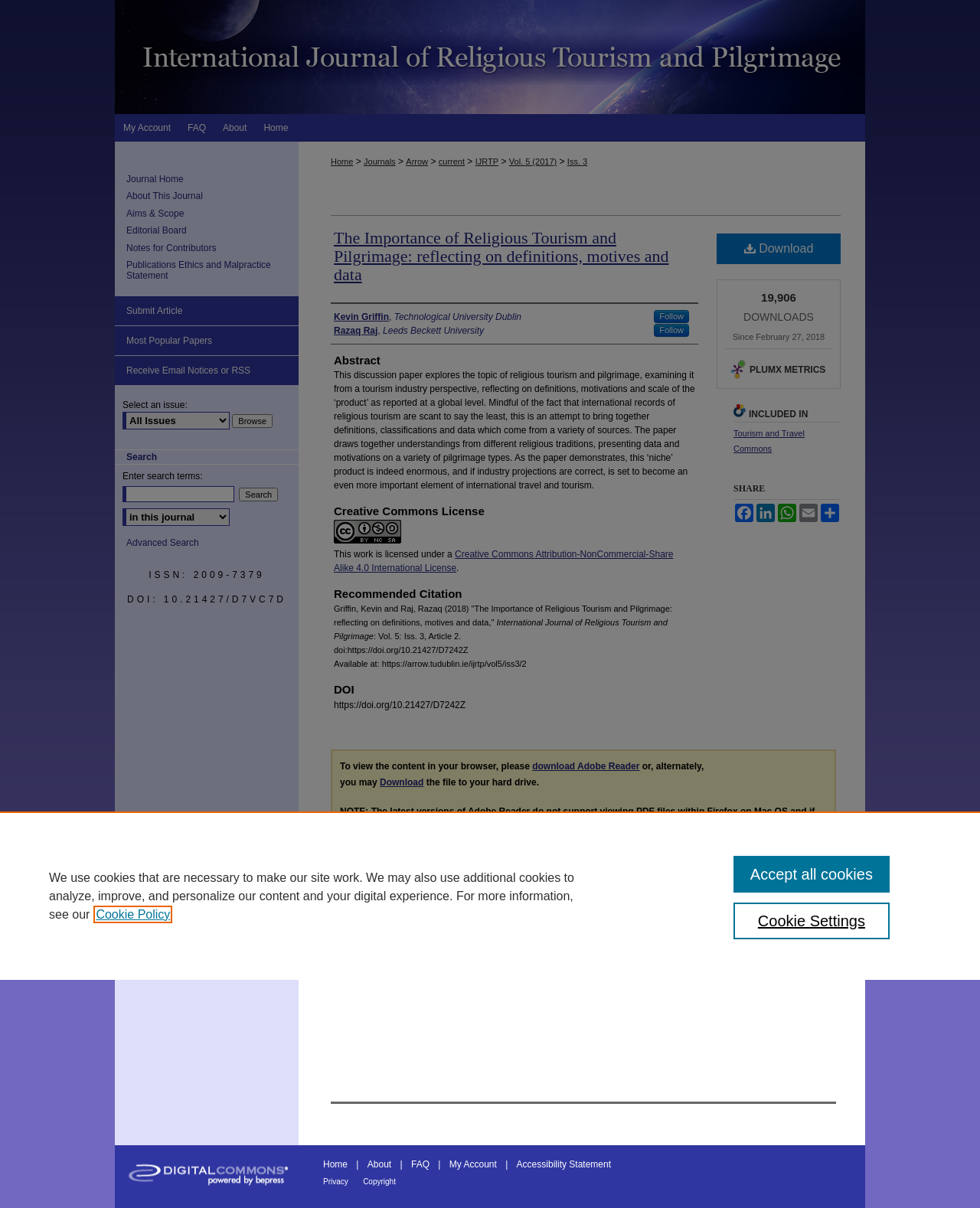Articulate a detailed summary of the webpage's content and design.

This webpage is a journal article titled "The Importance of Religious Tourism and Pilgrimage: reflecting on definitions, motives and data" by Kevin Griffin and Razaq Raj. The article is published in the International Journal of Religious Tourism and Pilgrimage, Volume 5, Issue 3.

At the top of the page, there is a menu link and a navigation bar with links to "My Account", "FAQ", "About", and "Home". Below this, there is a breadcrumb navigation bar showing the path from "Home" to "Journals" to "IJRTP" to "Vol. 5 (2017)" to "Iss. 3".

The main content of the page is divided into several sections. The first section displays the article title, authors, and abstract. The abstract discusses the topic of religious tourism and pilgrimage from a tourism industry perspective, examining definitions, motivations, and scale of the product.

Below the abstract, there are sections for "Authors", "Abstract", "Creative Commons License", "Recommended Citation", and "DOI". The "Authors" section lists the authors with links to their profiles. The "Creative Commons License" section displays an image of the license and a link to the license terms. The "Recommended Citation" section provides a citation for the article in a specific format. The "DOI" section displays the digital object identifier for the article.

On the right side of the page, there are links to "Download" the article, as well as statistics on the number of downloads and views. There are also links to "INCLUDED IN" and "SHARE" the article on various social media platforms.

At the bottom of the page, there are links to "Journal Home", "About This Journal", "Aims & Scope", "Editorial Board", and other related pages. There is also a link to "Submit Article" and a combobox to select an issue.